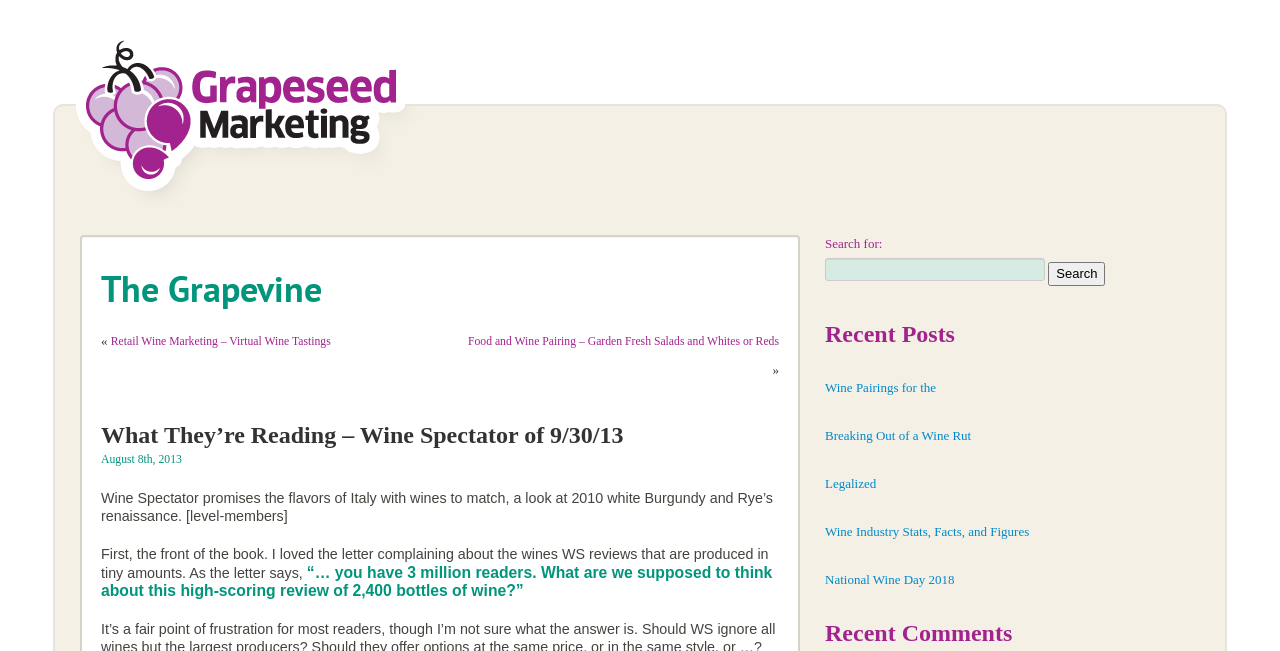What is the date of the article?
Refer to the image and answer the question using a single word or phrase.

August 8th, 2013